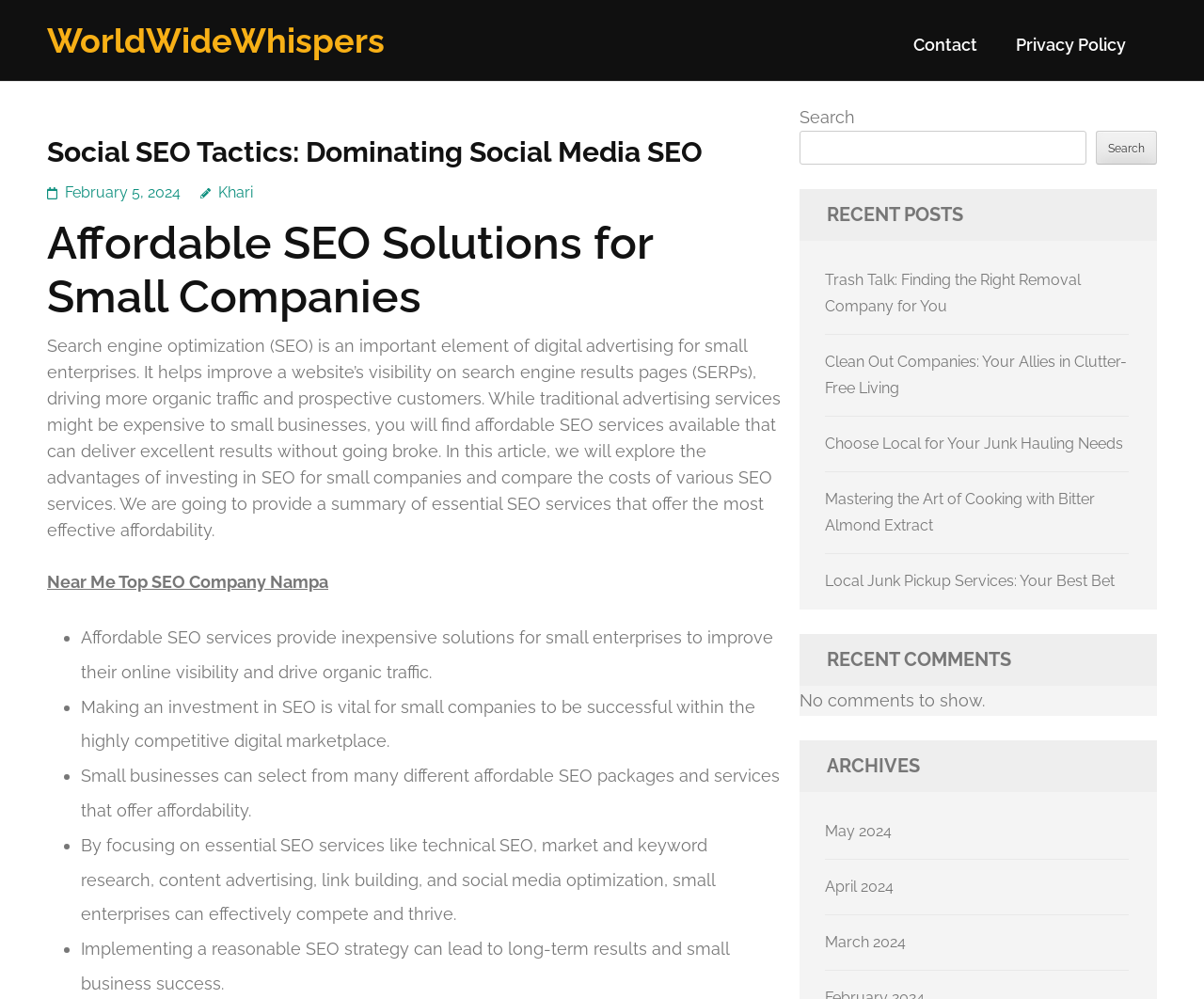What is the date of the main article?
Using the information from the image, provide a comprehensive answer to the question.

The date of the main article can be determined by reading the link 'February 5, 2024' which is located below the heading 'Social SEO Tactics: Dominating Social Media SEO', indicating that the article was published on February 5, 2024.